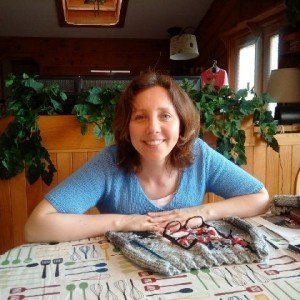Give a concise answer using only one word or phrase for this question:
What is the purpose of the 'More Than A Mom' platform?

Self-improvement and nurturing family bonds